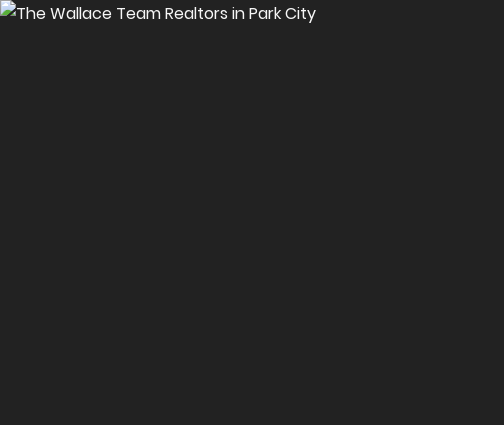Please reply to the following question using a single word or phrase: 
What is the tone conveyed by the image?

Trust and expertise